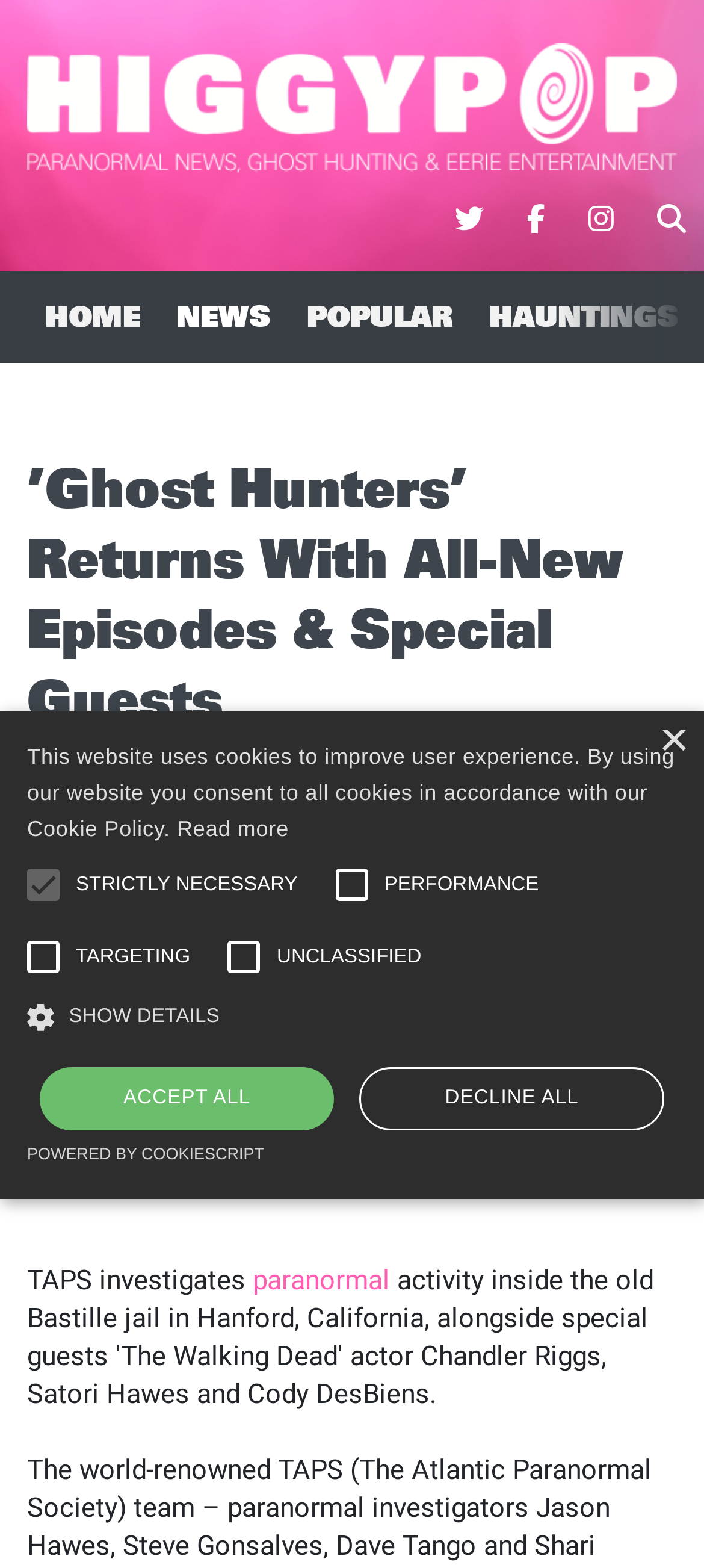Generate the text of the webpage's primary heading.

'Ghost Hunters' Returns With All-New Episodes & Special Guests